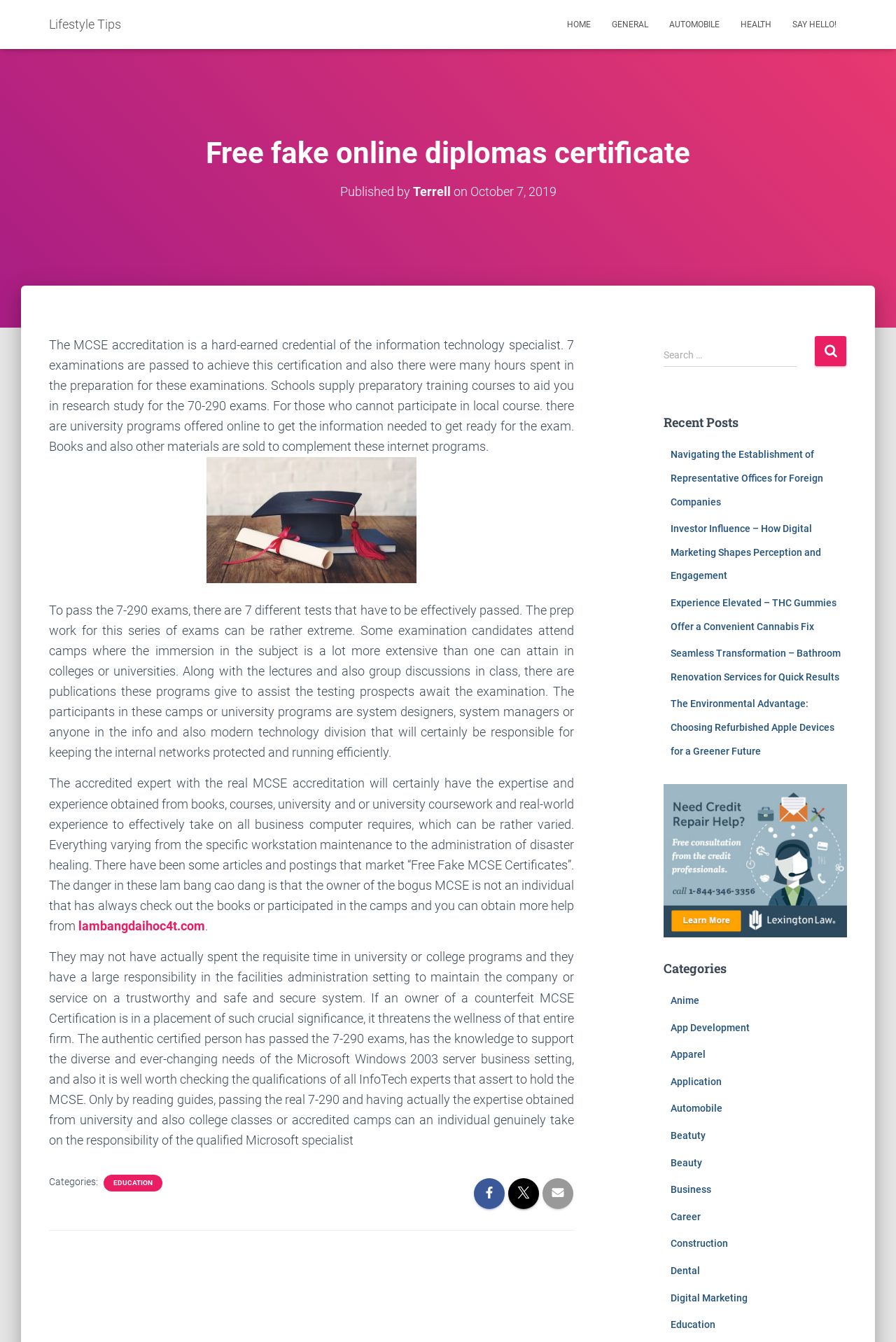What is the topic of the first recent post? Examine the screenshot and reply using just one word or a brief phrase.

Navigating the Establishment of Representative Offices for Foreign Companies